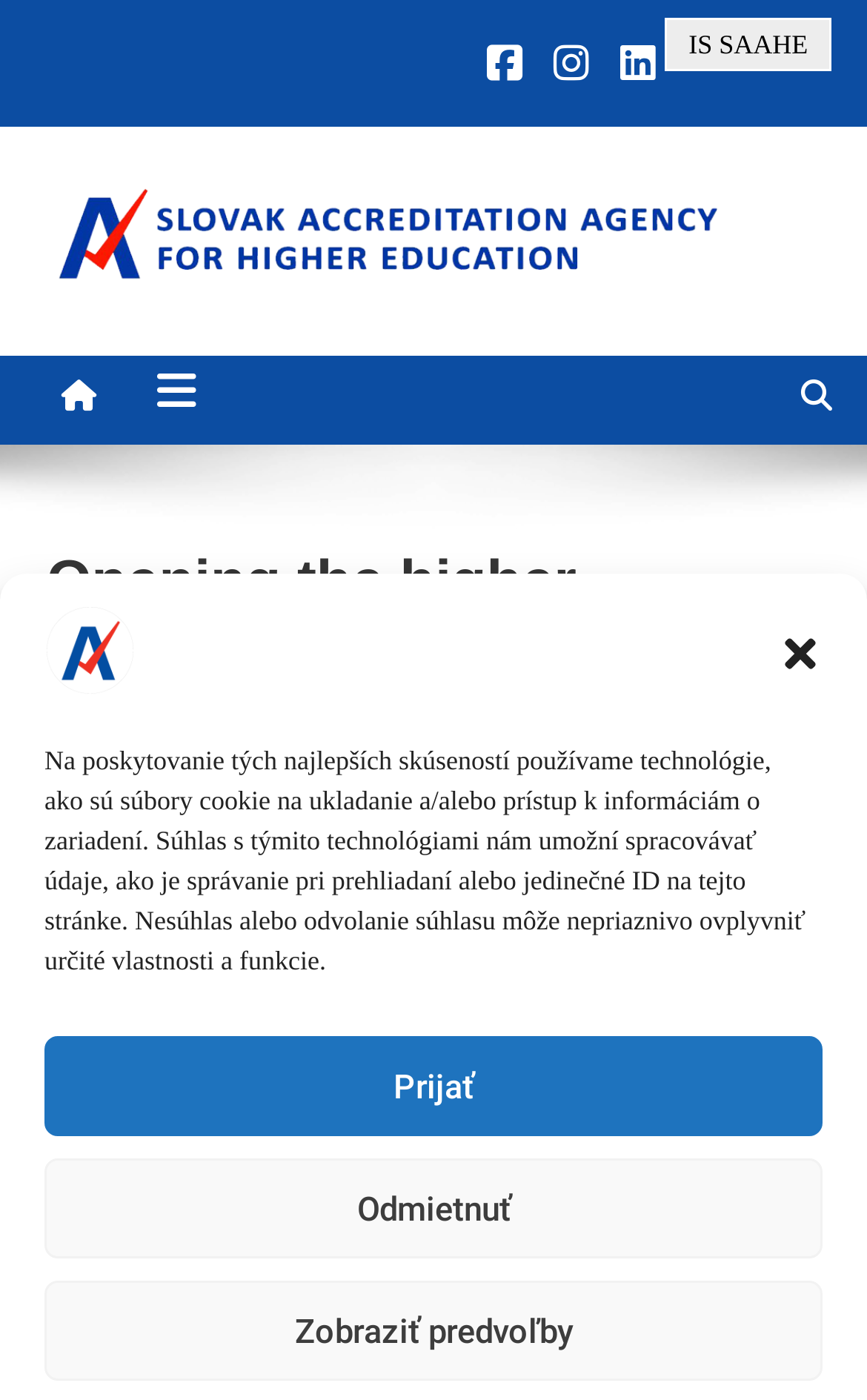Generate a comprehensive caption for the webpage you are viewing.

The webpage is about the Slovak Accreditation Agency for Higher Education (SAAVŠ) and its efforts to open higher education institutions to the world. At the top left corner, there is an image of the SAAVŠ logo. 

On the top right corner, there is a button to close a dialogue box. Below the image, there is a static text block that explains the use of technologies such as cookies to store and access device information, and how it affects the website's functionality.

Below the static text, there are three buttons: "Prijať" (Accept), "Odmietnuť" (Reject), and "Zobraziť predvoľby" (Show Preferences). 

On the top navigation bar, there are several links, including "IS SAAHE", some social media icons, an "eng_logo" link, and a link to the SAAVŠ website. 

The main content of the webpage is divided into two sections. The first section has a heading "Opening the higher education institutions to the world" and includes links to "News" and "TOP_en". Below these links, there is a link to a specific news article dated "16. June 2021". 

The second section is a static text block that invites users to an online discussion on the topic of opening higher education institutions to the world, scheduled to take place on 25 June 2021.